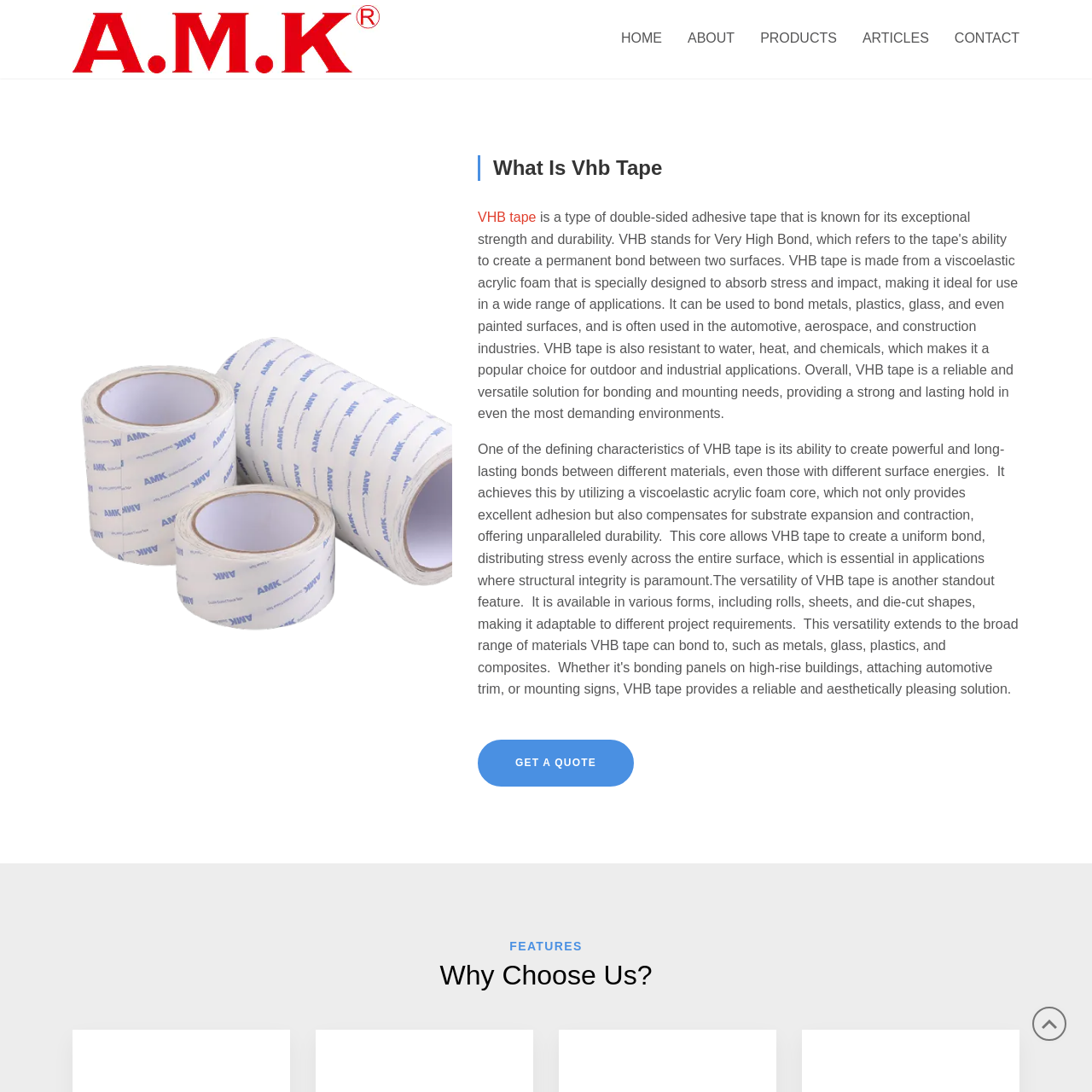Explain the webpage in detail.

The webpage is about VHB tape, a type of double-sided adhesive tape known for its exceptional strength and durability. At the top left, there is a link to "Back To Home" and an image related to VHB tape. On the top right, there are navigation links to "HOME", "ABOUT", "PRODUCTS", "ARTICLES", and "CONTACT". 

Below the navigation links, there is a heading "What Is Vhb Tape" followed by a brief description of VHB tape, which is a type of double-sided adhesive tape that is known for its exceptional strength and durability. The description is divided into four paragraphs, explaining the properties and applications of VHB tape. 

On the right side of the description, there is a link to "GET A QUOTE". Below the description, there are two headings, "FEATURES" and "Why Choose Us?", which are likely to introduce the advantages of the VHB tape and the benefits of choosing the manufacturer. 

At the bottom right, there is a link with an icon, which is not described.